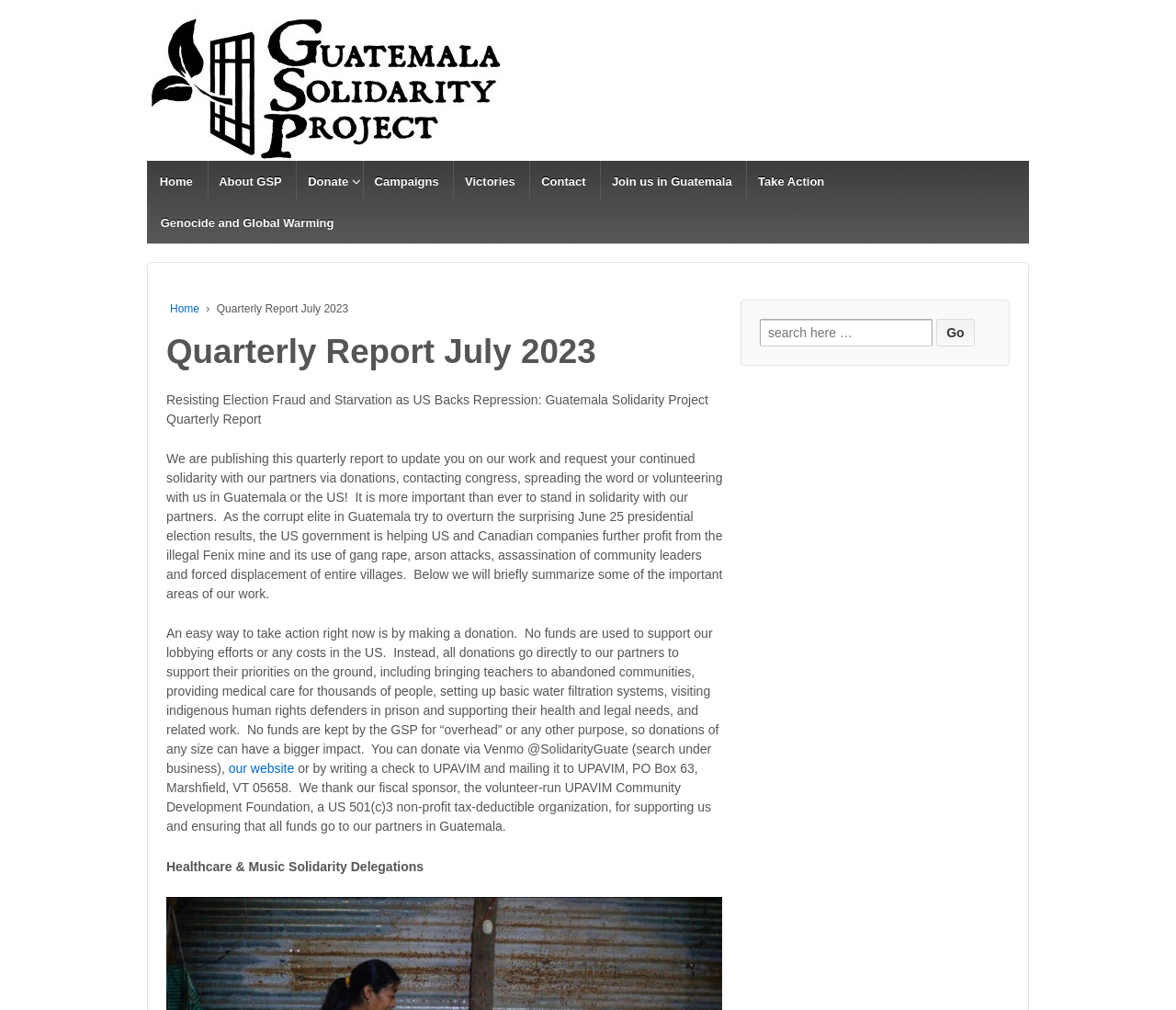Answer succinctly with a single word or phrase:
What is the purpose of the quarterly report?

To update on work and request solidarity